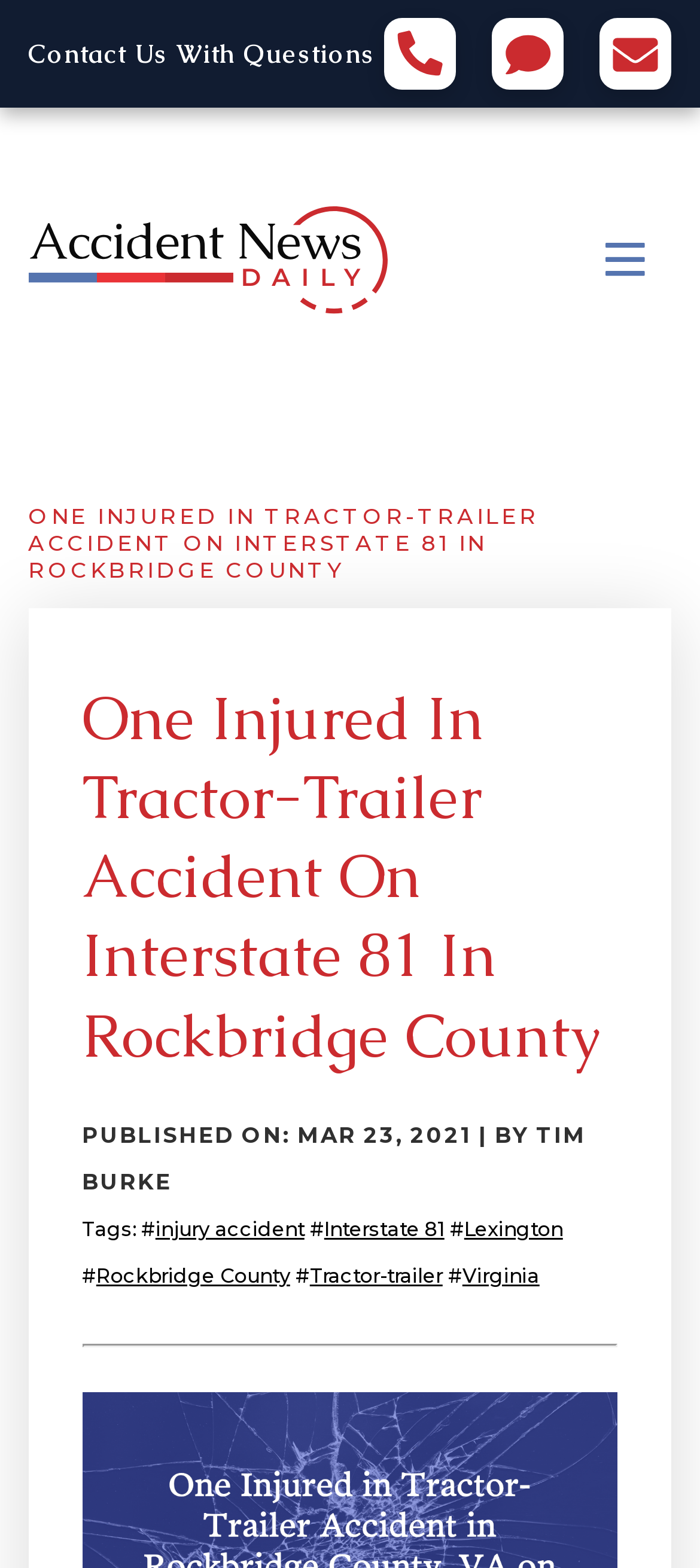Identify the bounding box for the described UI element: "Virginia".

[0.66, 0.805, 0.771, 0.821]